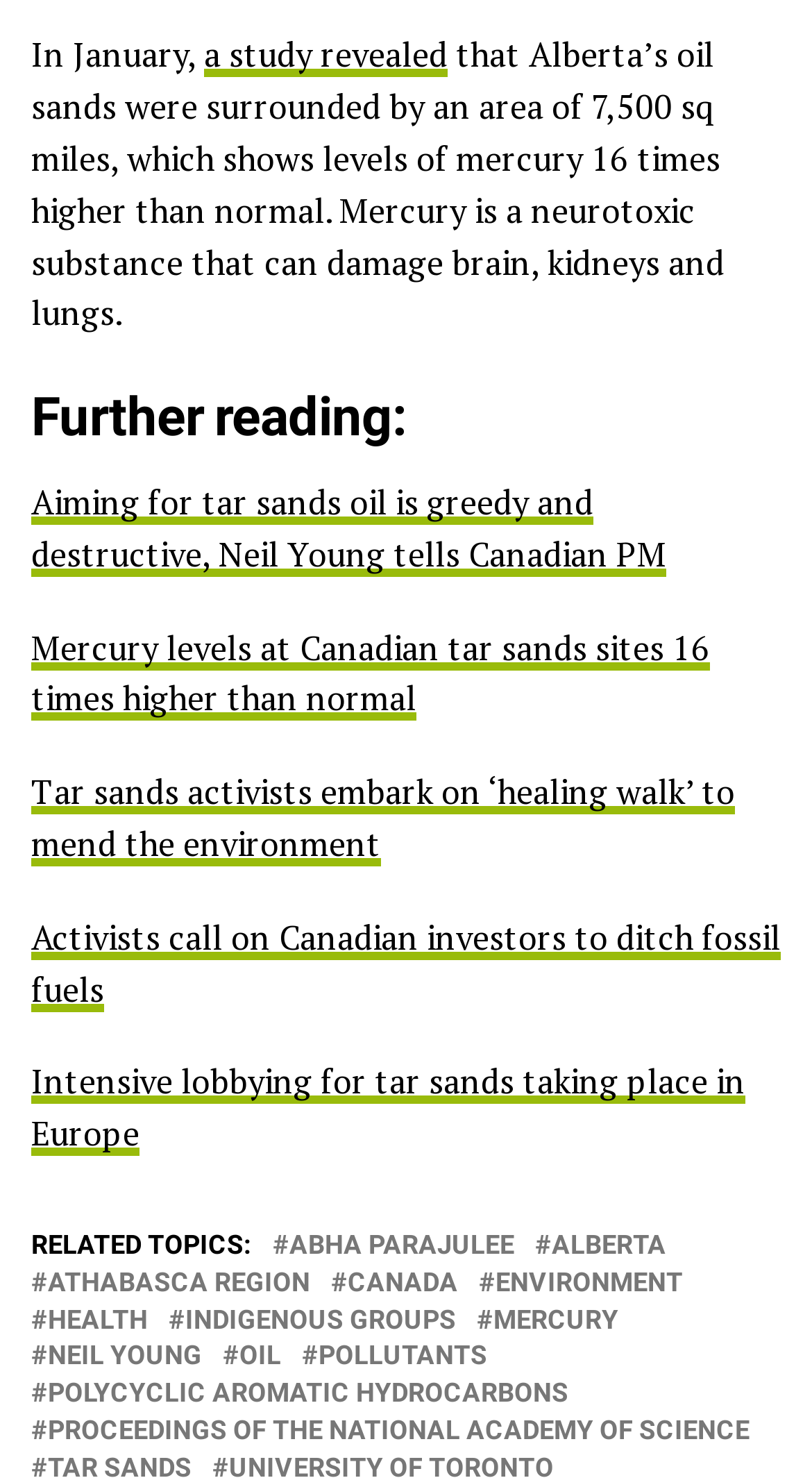Analyze the image and answer the question with as much detail as possible: 
What is the area size mentioned in the article?

The article mentions that Alberta's oil sands are surrounded by an area of 7,500 sq miles, which shows levels of mercury 16 times higher than normal.